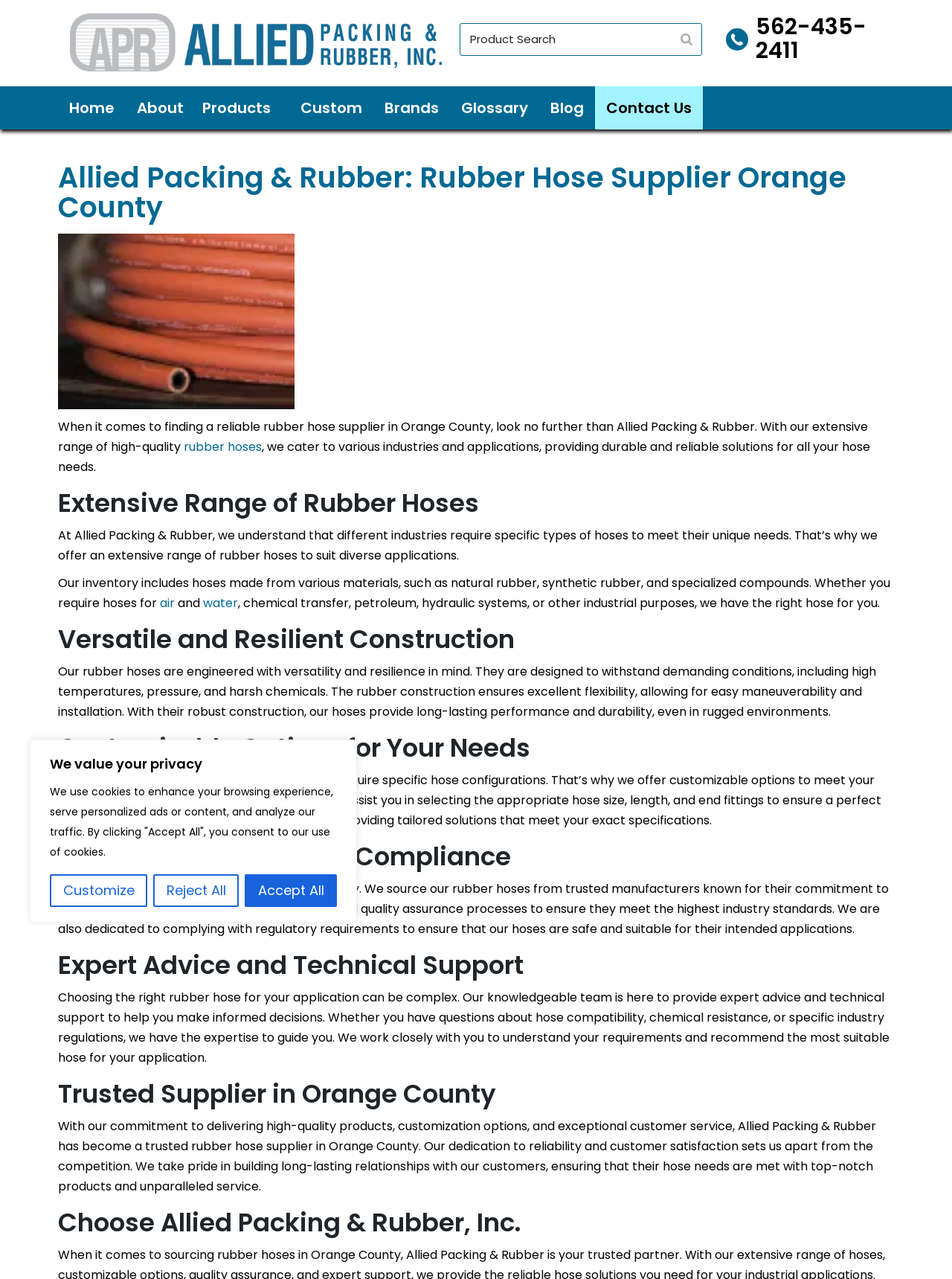Generate the title text from the webpage.

Allied Packing & Rubber: Rubber Hose Supplier Orange County